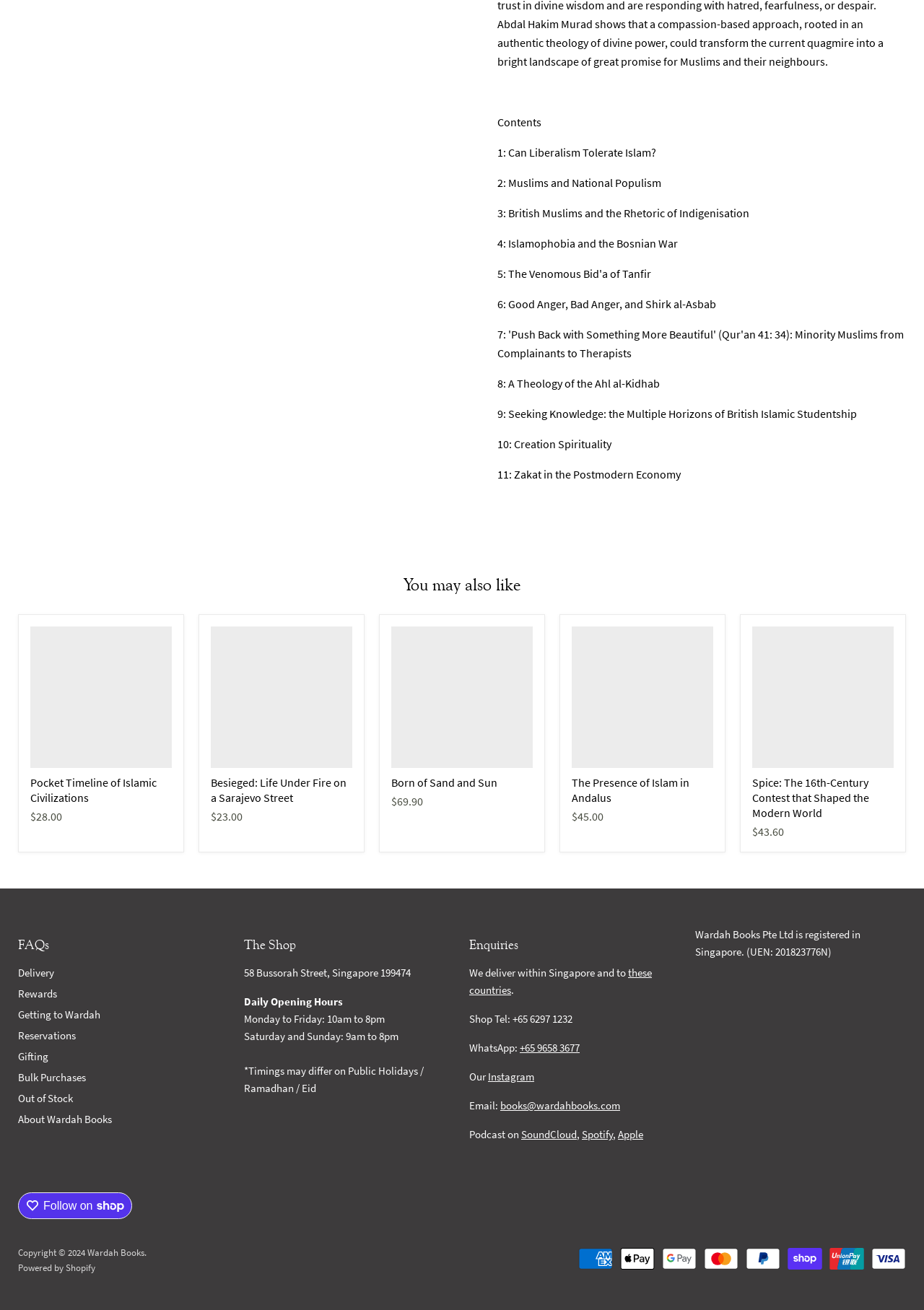Please identify the bounding box coordinates of the element's region that should be clicked to execute the following instruction: "Click on 'Pocket Timeline of Islamic Civilizations'". The bounding box coordinates must be four float numbers between 0 and 1, i.e., [left, top, right, bottom].

[0.033, 0.592, 0.186, 0.615]